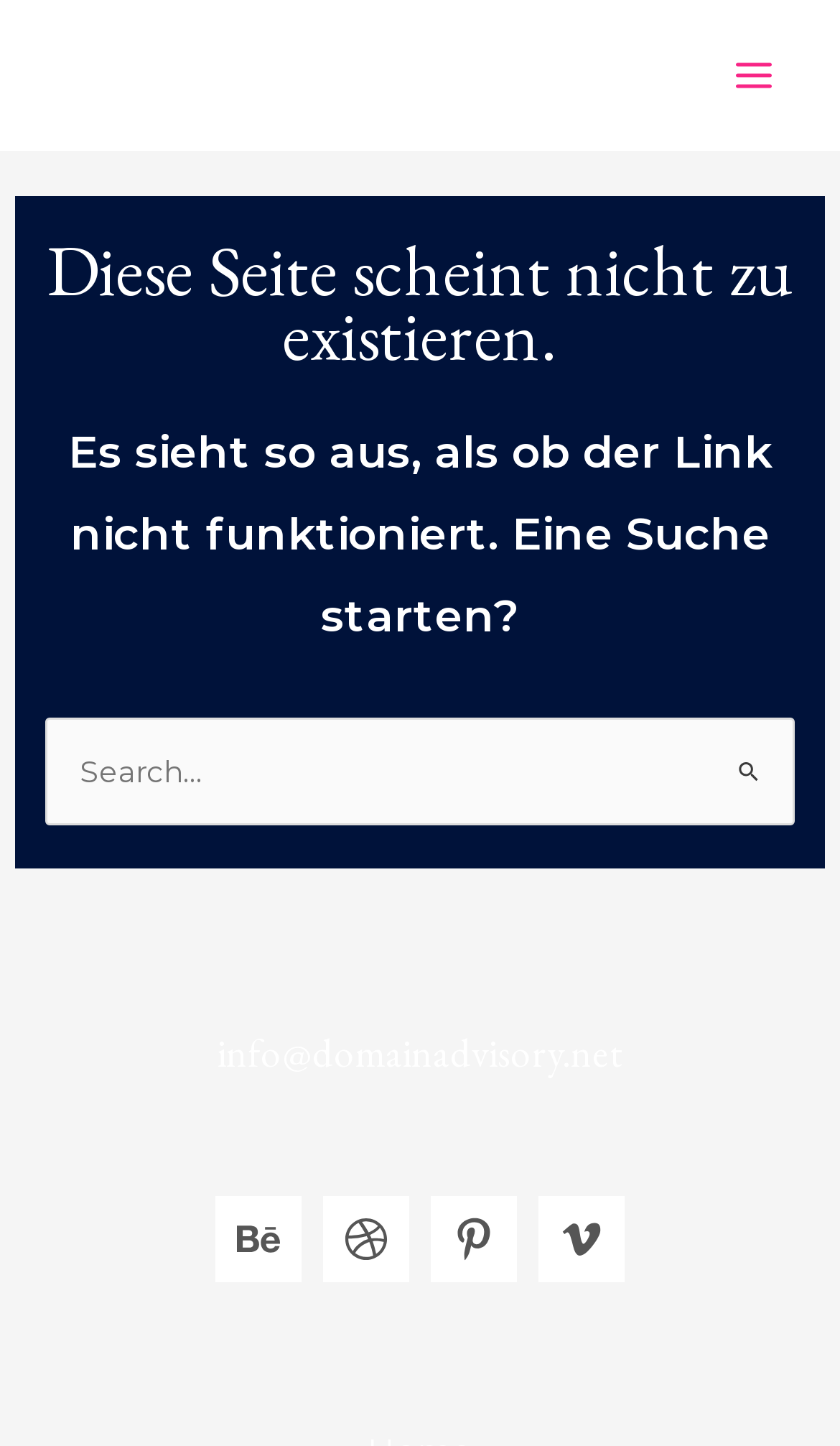Locate the bounding box coordinates of the area where you should click to accomplish the instruction: "Click the MAIN MENU button".

[0.845, 0.022, 0.949, 0.082]